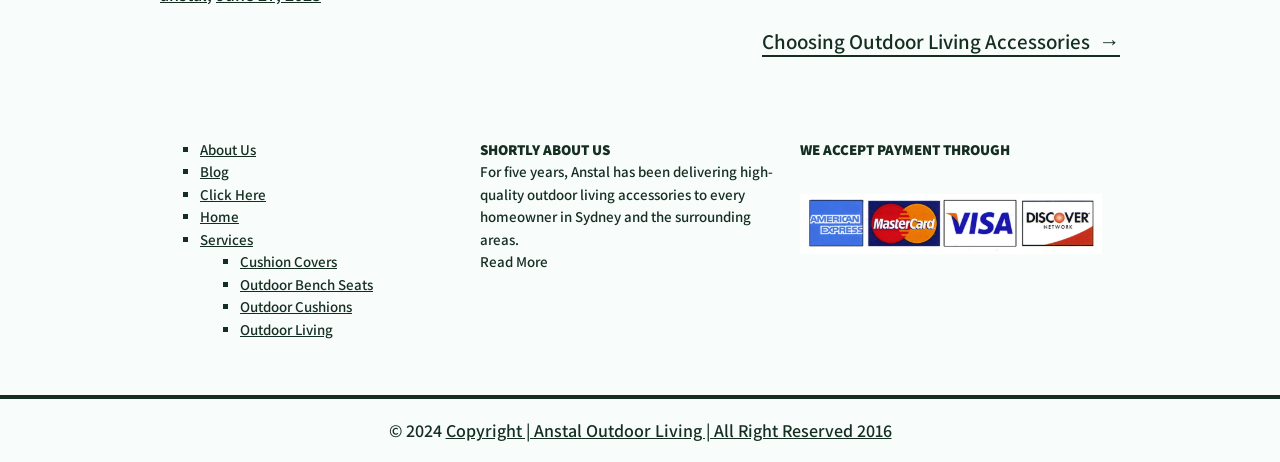Please determine the bounding box coordinates of the section I need to click to accomplish this instruction: "Learn about 'Outdoor Living'".

[0.188, 0.692, 0.26, 0.733]